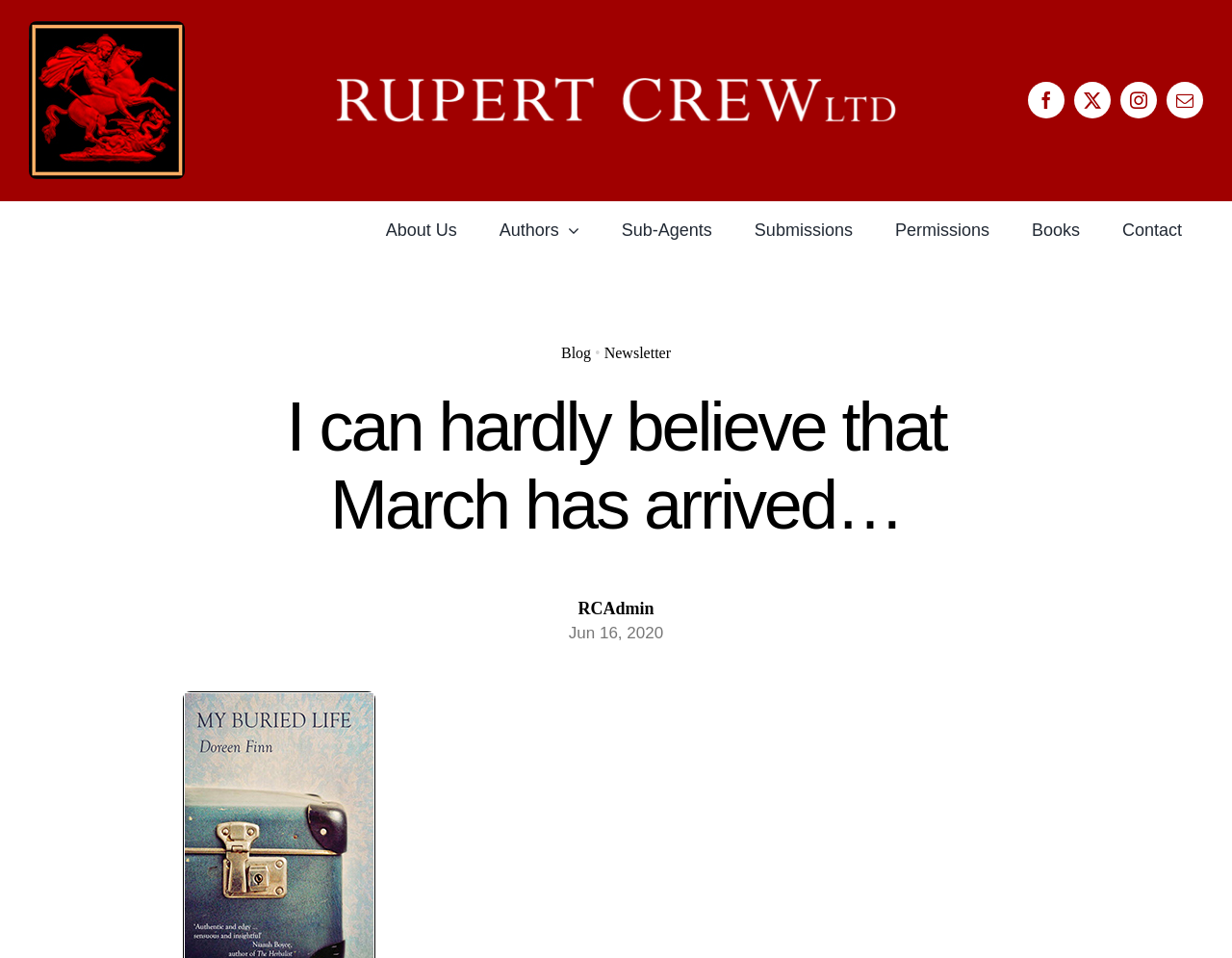Find the bounding box coordinates of the clickable area required to complete the following action: "Read the latest blog post".

[0.455, 0.36, 0.48, 0.377]